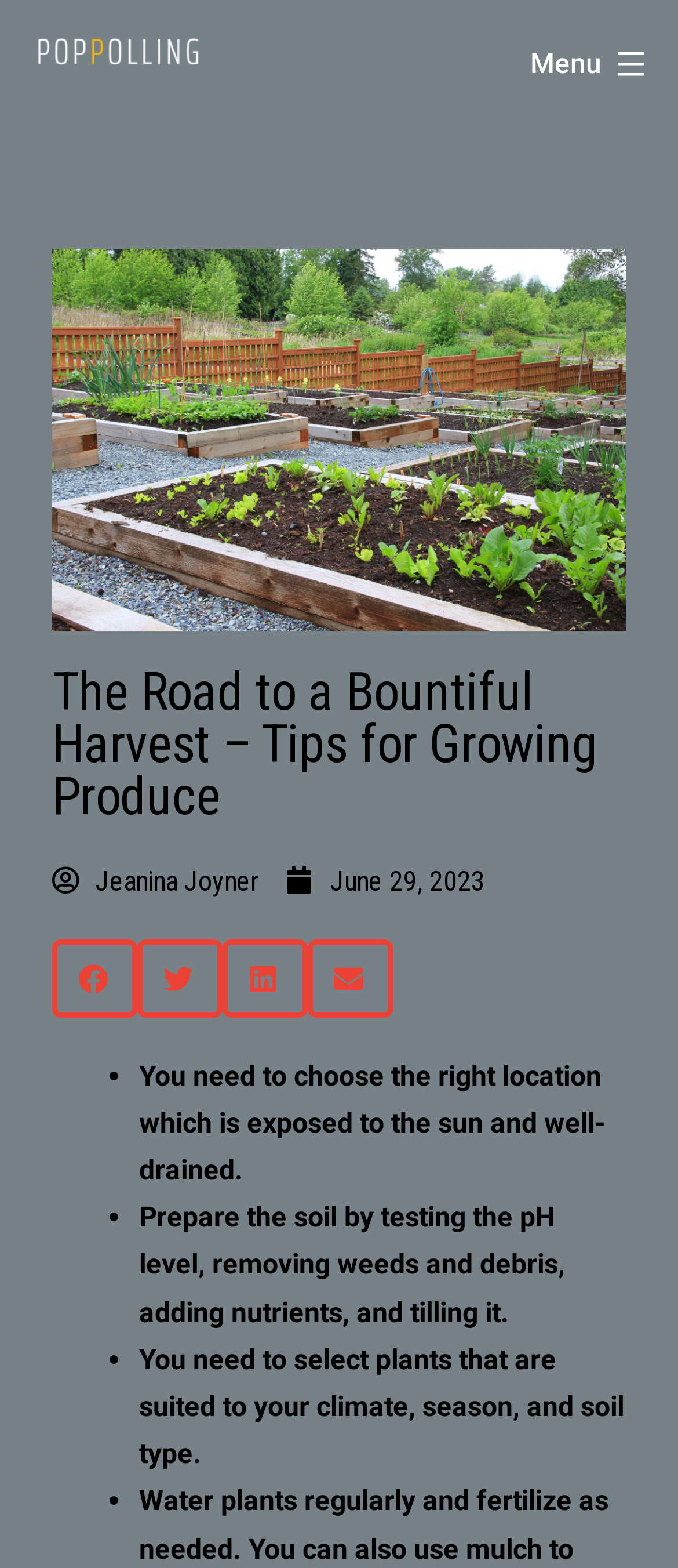Please identify the bounding box coordinates of the clickable area that will allow you to execute the instruction: "Read the article by Jeanina Joyner".

[0.077, 0.546, 0.382, 0.577]